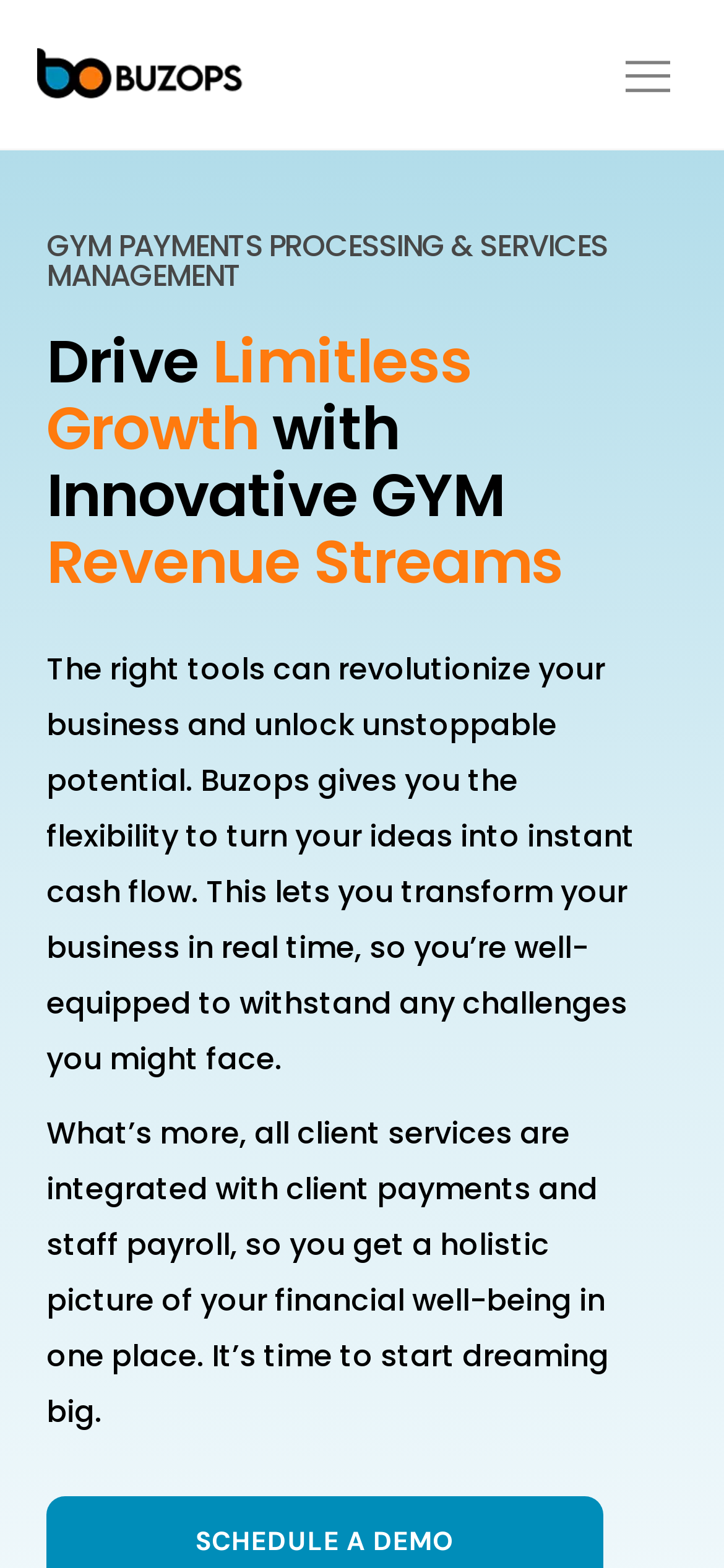Utilize the information from the image to answer the question in detail:
What is the benefit of using Buzops?

According to the webpage, using Buzops can 'revolutionize your business and unlock unstoppable potential', implying that it can help businesses achieve significant growth and success.